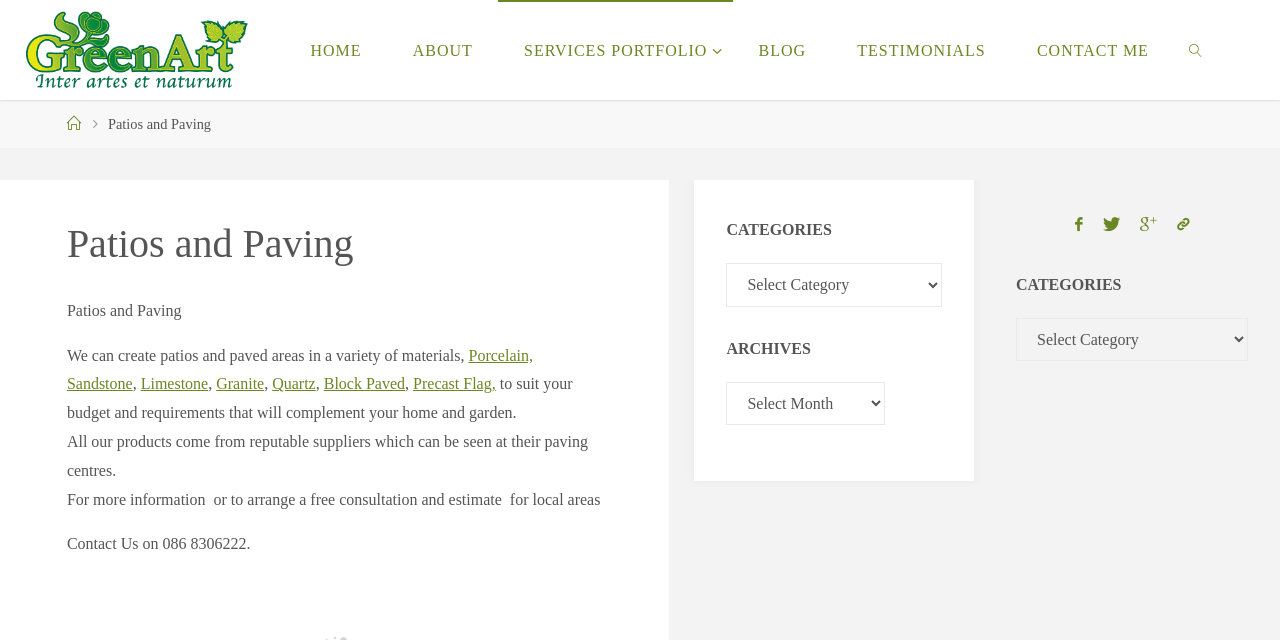Determine the bounding box coordinates for the element that should be clicked to follow this instruction: "Select an option from the 'Categories' combobox". The coordinates should be given as four float numbers between 0 and 1, in the format [left, top, right, bottom].

[0.567, 0.411, 0.736, 0.479]